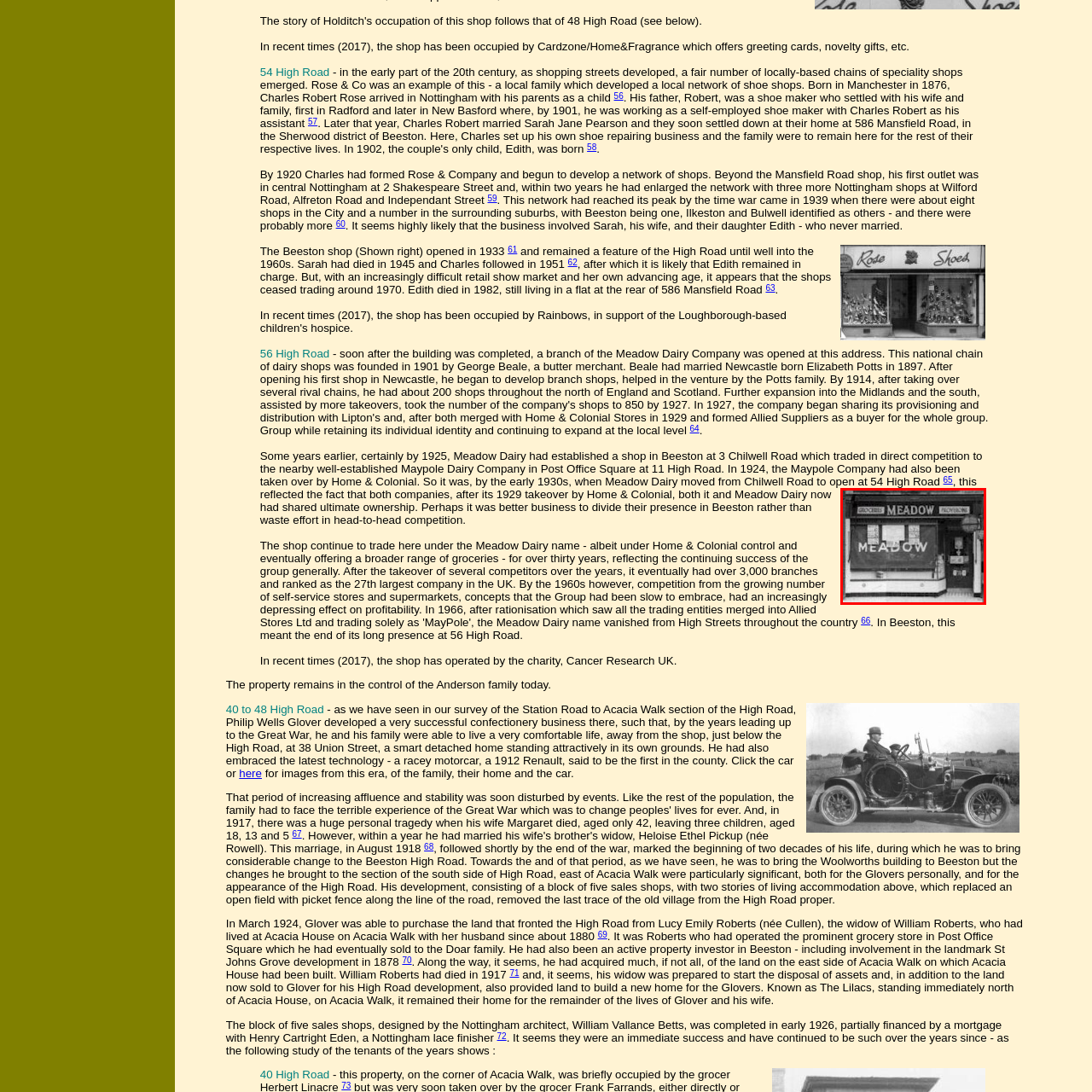Inspect the image outlined by the red box and answer the question using a single word or phrase:
What company took over Meadow Dairy in 1929?

Home & Colonial